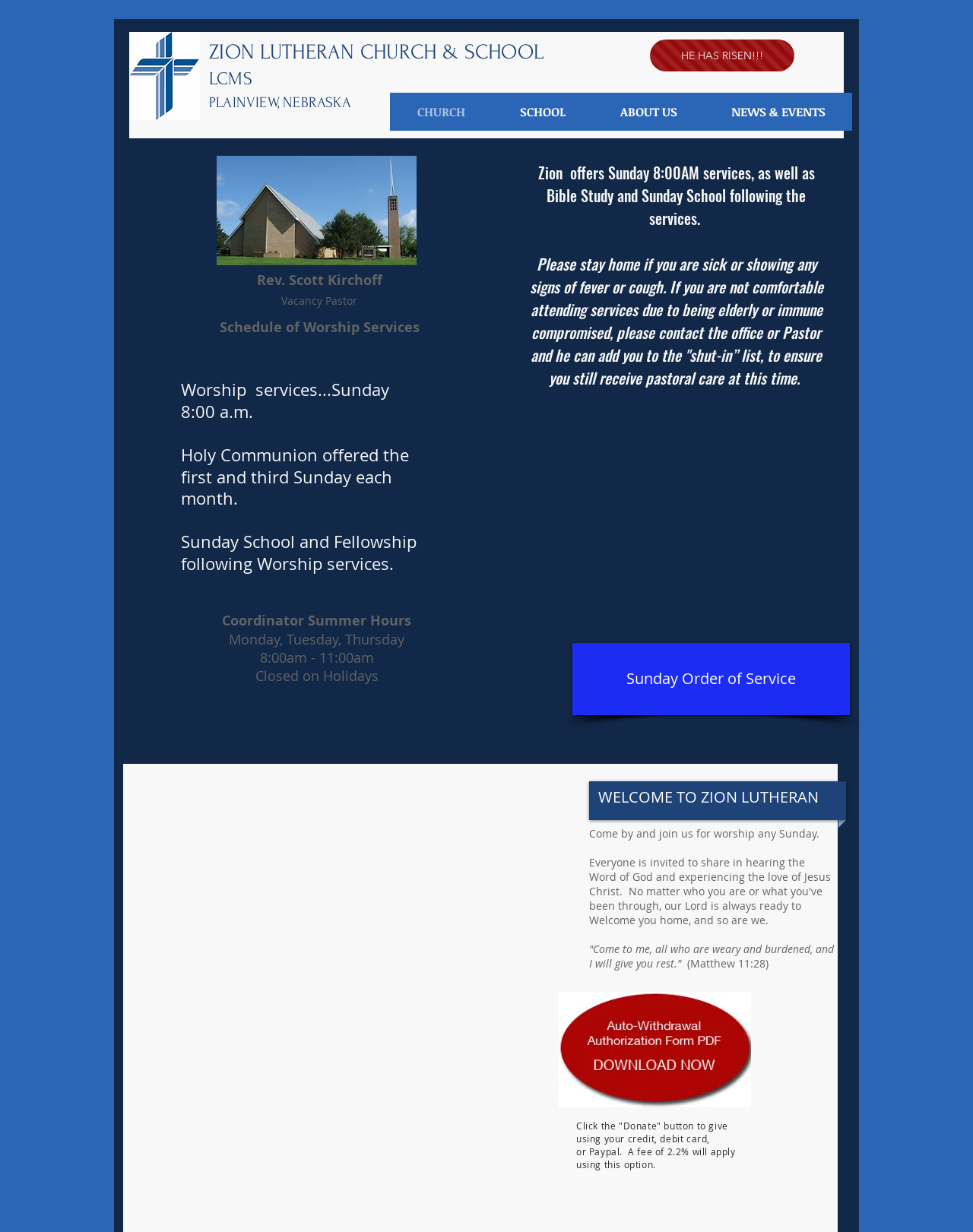Identify the bounding box for the UI element specified in this description: "ABOUT US". The coordinates must be four float numbers between 0 and 1, formatted as [left, top, right, bottom].

[0.609, 0.075, 0.723, 0.106]